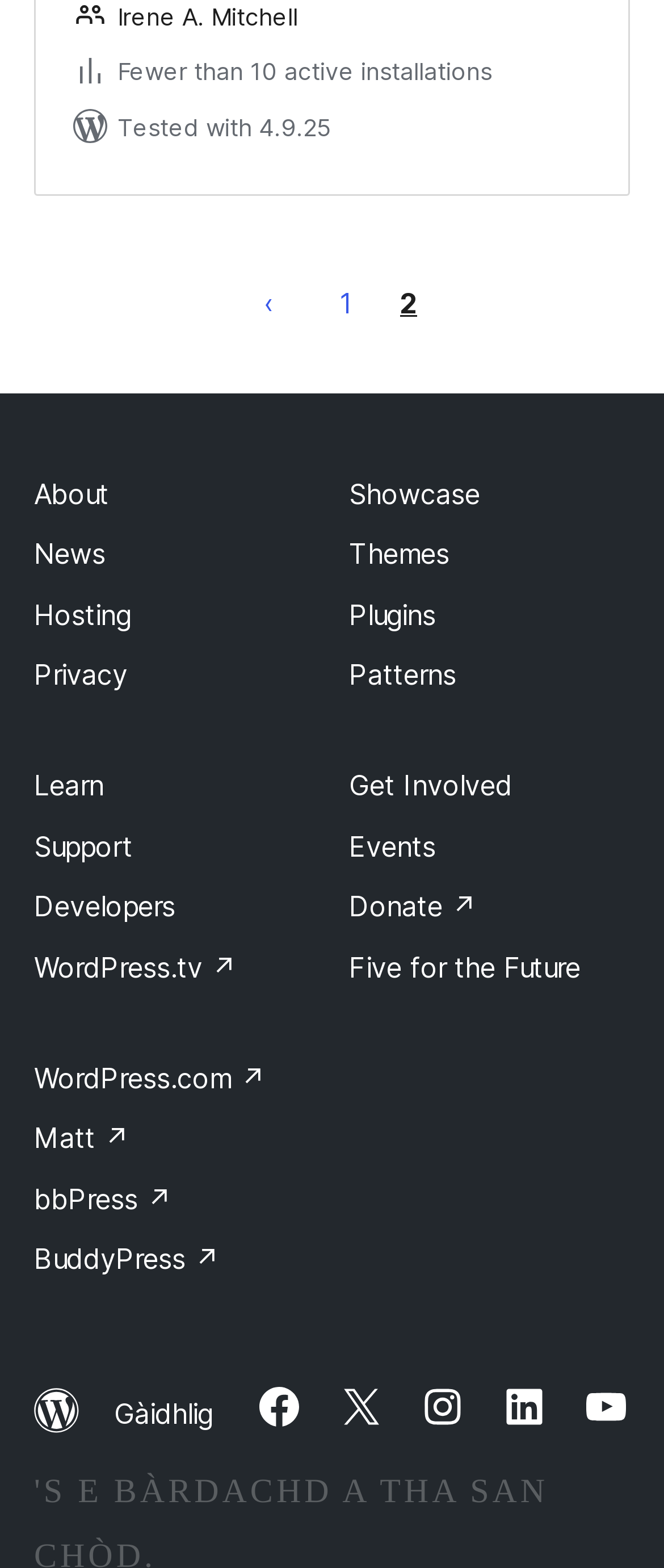What is the name of the person mentioned at the top?
Carefully analyze the image and provide a thorough answer to the question.

The name 'Irene A. Mitchell' is mentioned at the top of the webpage, which suggests that it might be the author or owner of the webpage.